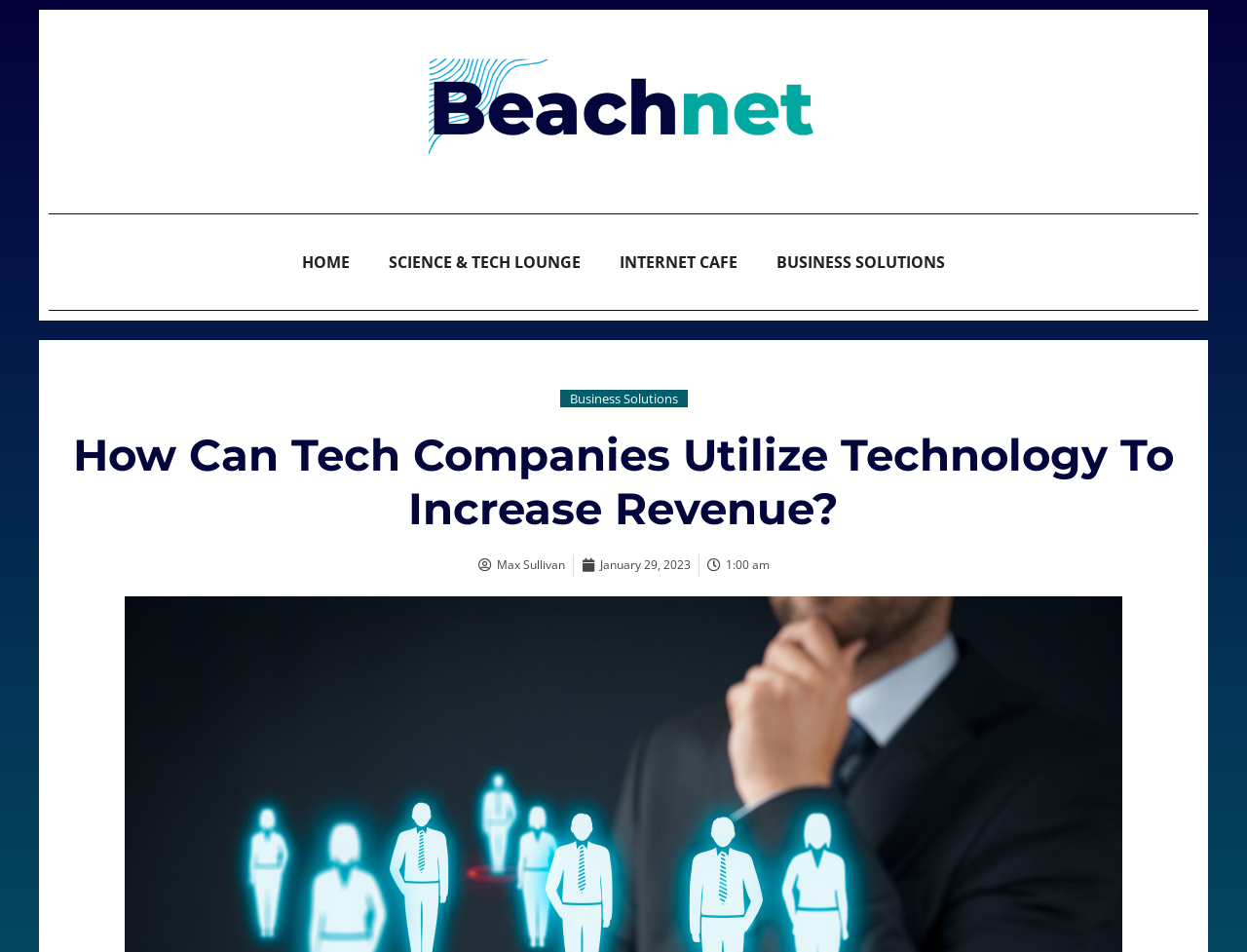What time was the article published?
Examine the image closely and answer the question with as much detail as possible.

The article was published at 1:00 am, which is mentioned below the main heading of the webpage.